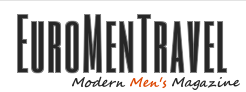Generate an elaborate caption that includes all aspects of the image.

The image features the logo of "EuroMenTravel," a modern men's magazine, highlighting its focus on travel and lifestyle tailored for men. The design incorporates a bold and contemporary font, with the name "EuroMenTravel" prominently displayed in capital letters, exuding a sense of sophistication and adventure. Below the main title, it includes the tagline "Modern Men's Magazine," suggesting a fresh, stylish approach to travel, culture, and lifestyle content aimed at a male audience. The overall aesthetic is clean and inviting, reflecting the magazine's intent to appeal to modern readers seeking engaging travel insights and experiences.